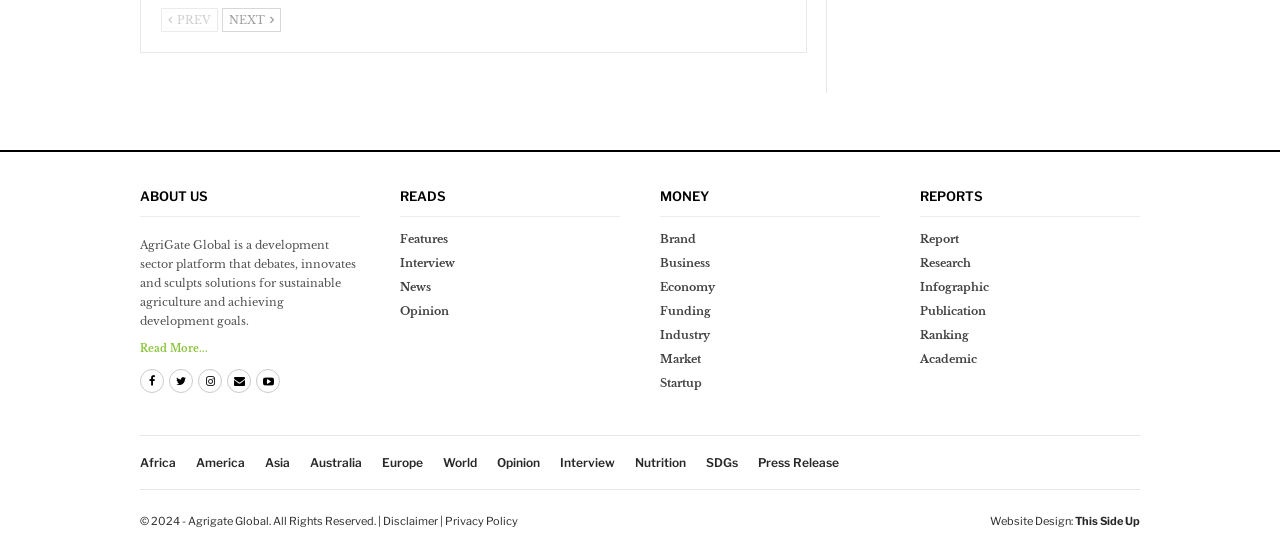Determine the bounding box coordinates of the clickable region to follow the instruction: "Read more about AgriGate Global".

[0.109, 0.619, 0.162, 0.642]